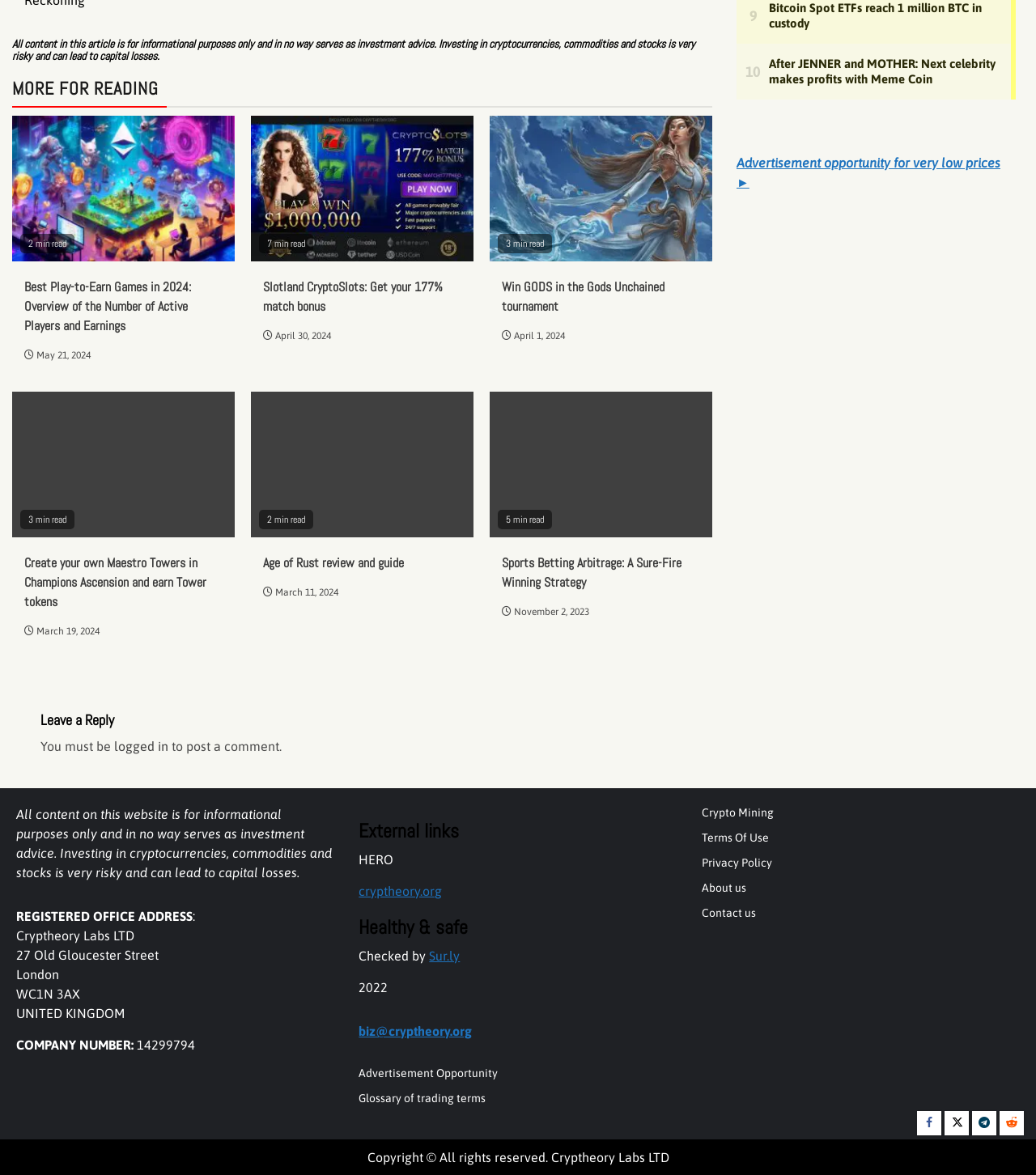Please locate the bounding box coordinates for the element that should be clicked to achieve the following instruction: "Click on the 'The Best Play-to-Earn Games in 2024: Overview of the Number of Active Players and Earnings' link". Ensure the coordinates are given as four float numbers between 0 and 1, i.e., [left, top, right, bottom].

[0.012, 0.098, 0.227, 0.222]